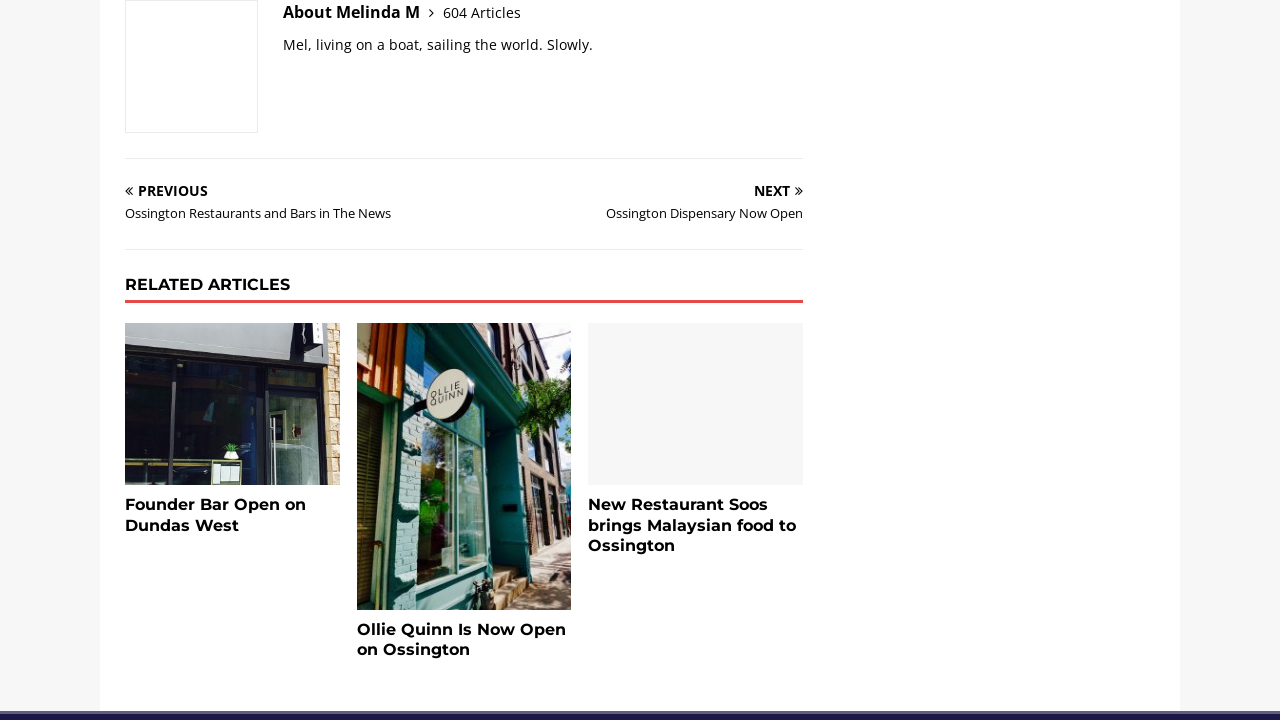Use one word or a short phrase to answer the question provided: 
How many articles are there?

604